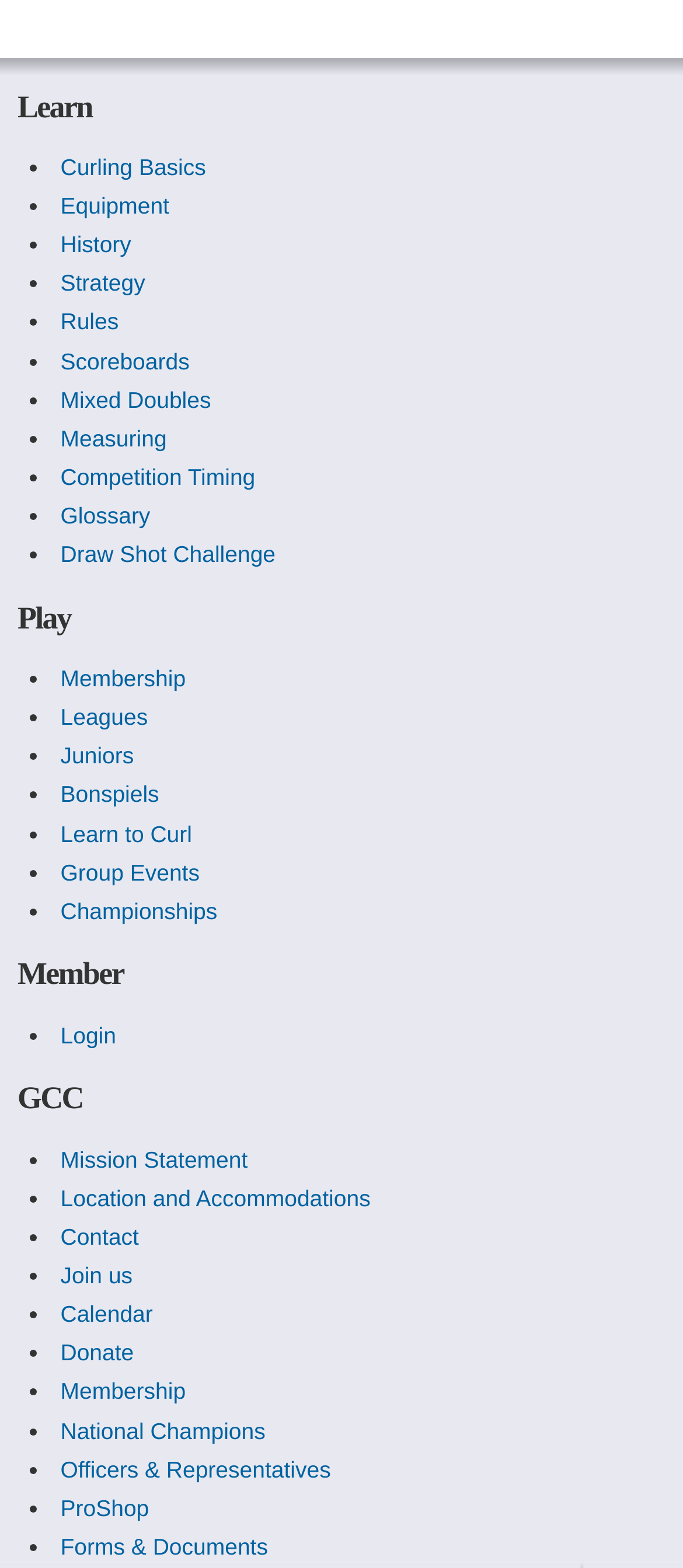Determine the coordinates of the bounding box for the clickable area needed to execute this instruction: "Play in a league".

[0.088, 0.449, 0.216, 0.466]